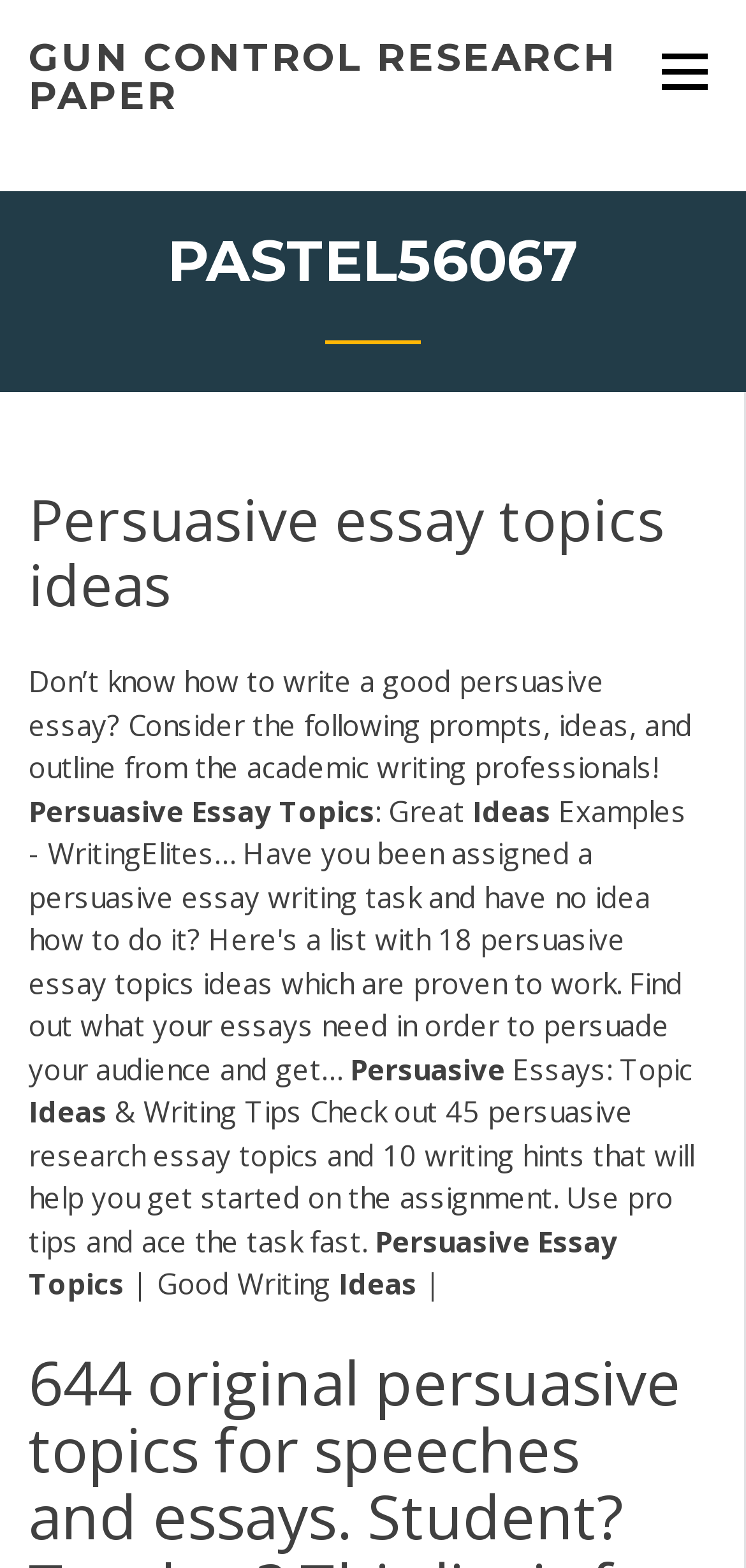Please give a succinct answer using a single word or phrase:
How many persuasive research essay topics are provided?

45